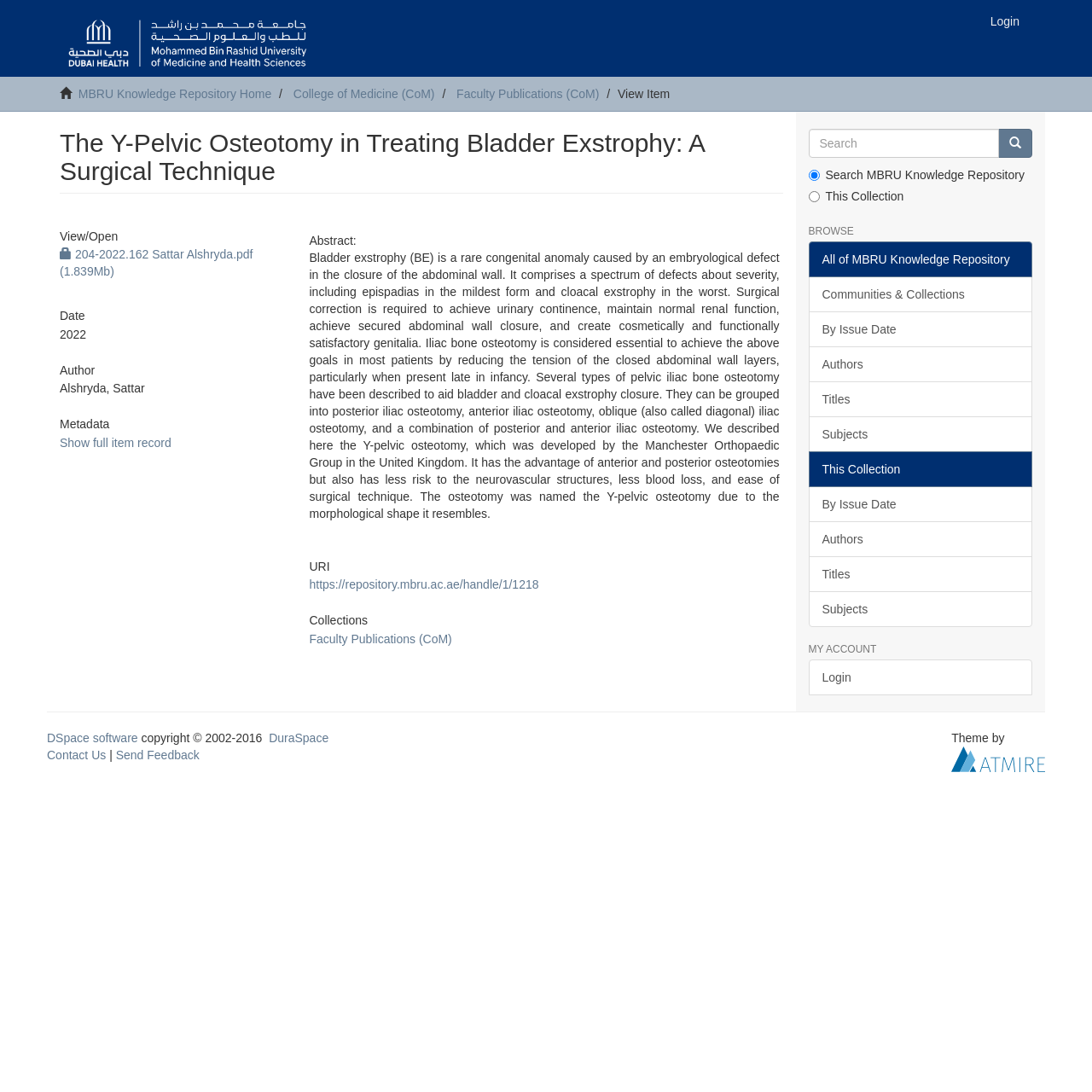Give the bounding box coordinates for the element described as: "Contact Us".

[0.043, 0.685, 0.097, 0.698]